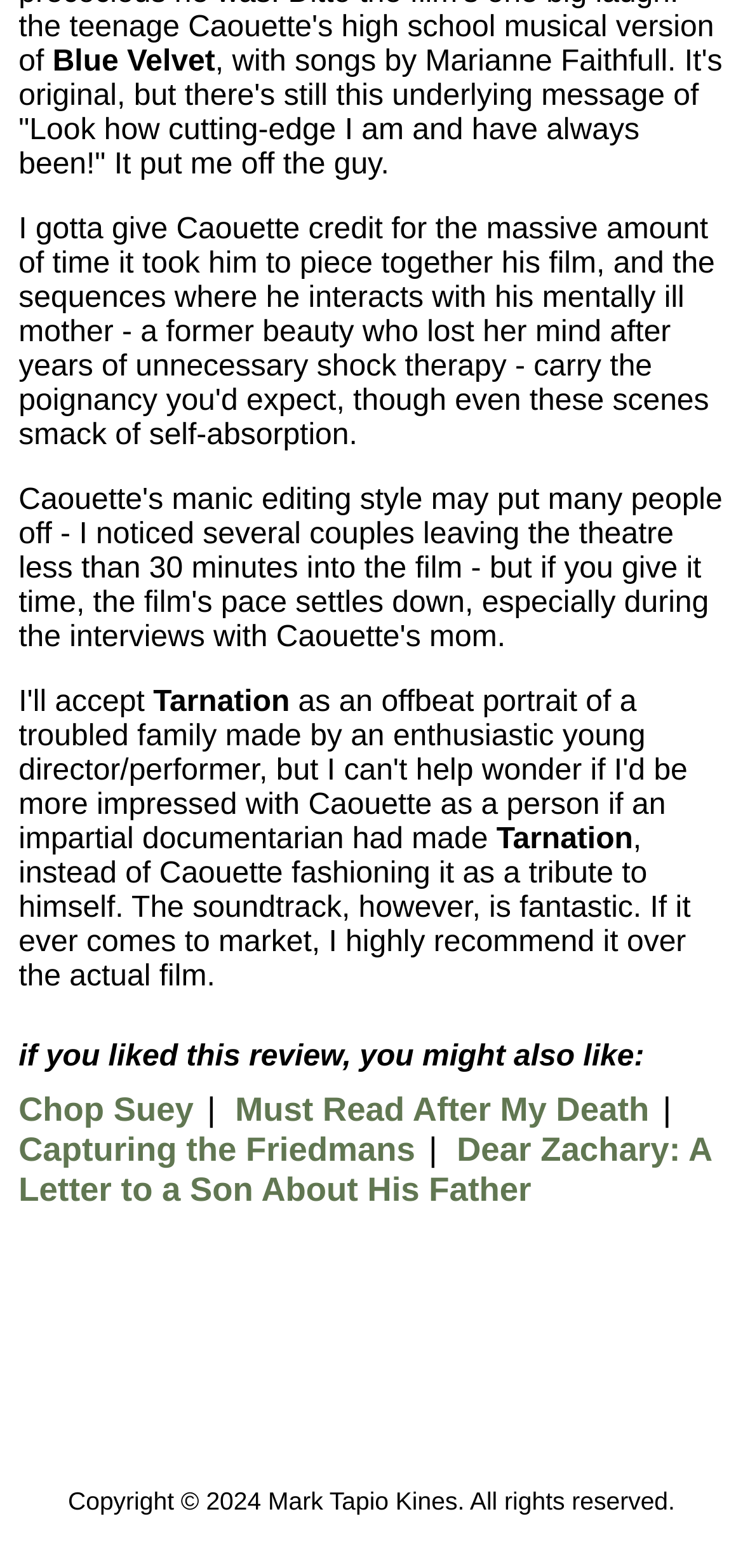What is the title of the movie being reviewed?
Using the image as a reference, answer the question in detail.

The title of the movie being reviewed can be found in the StaticText element with the text 'Blue Velvet' at the top of the webpage, which suggests that the webpage is discussing a review of the movie 'Blue Velvet'.